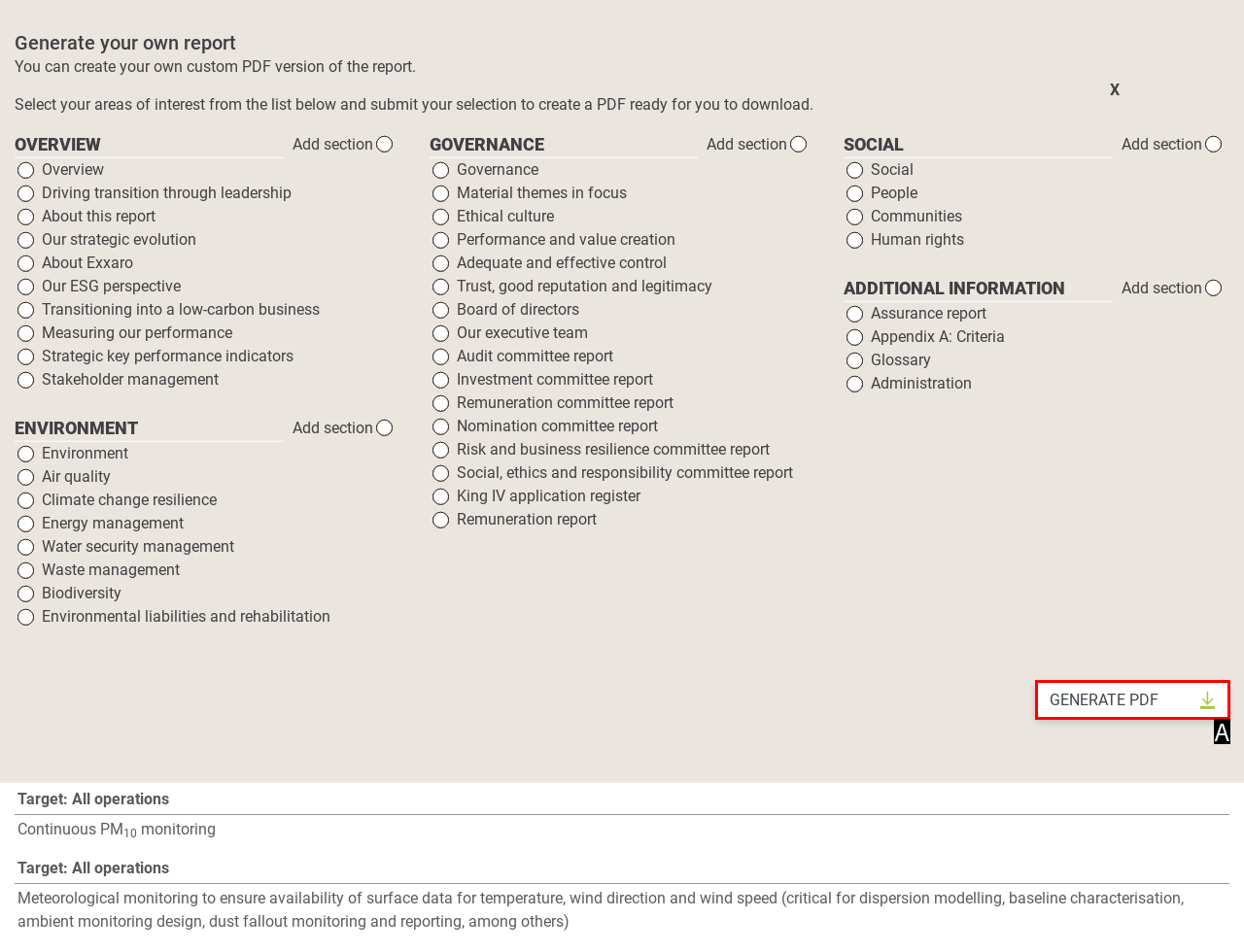Identify the bounding box that corresponds to: GENERATE PDF
Respond with the letter of the correct option from the provided choices.

A